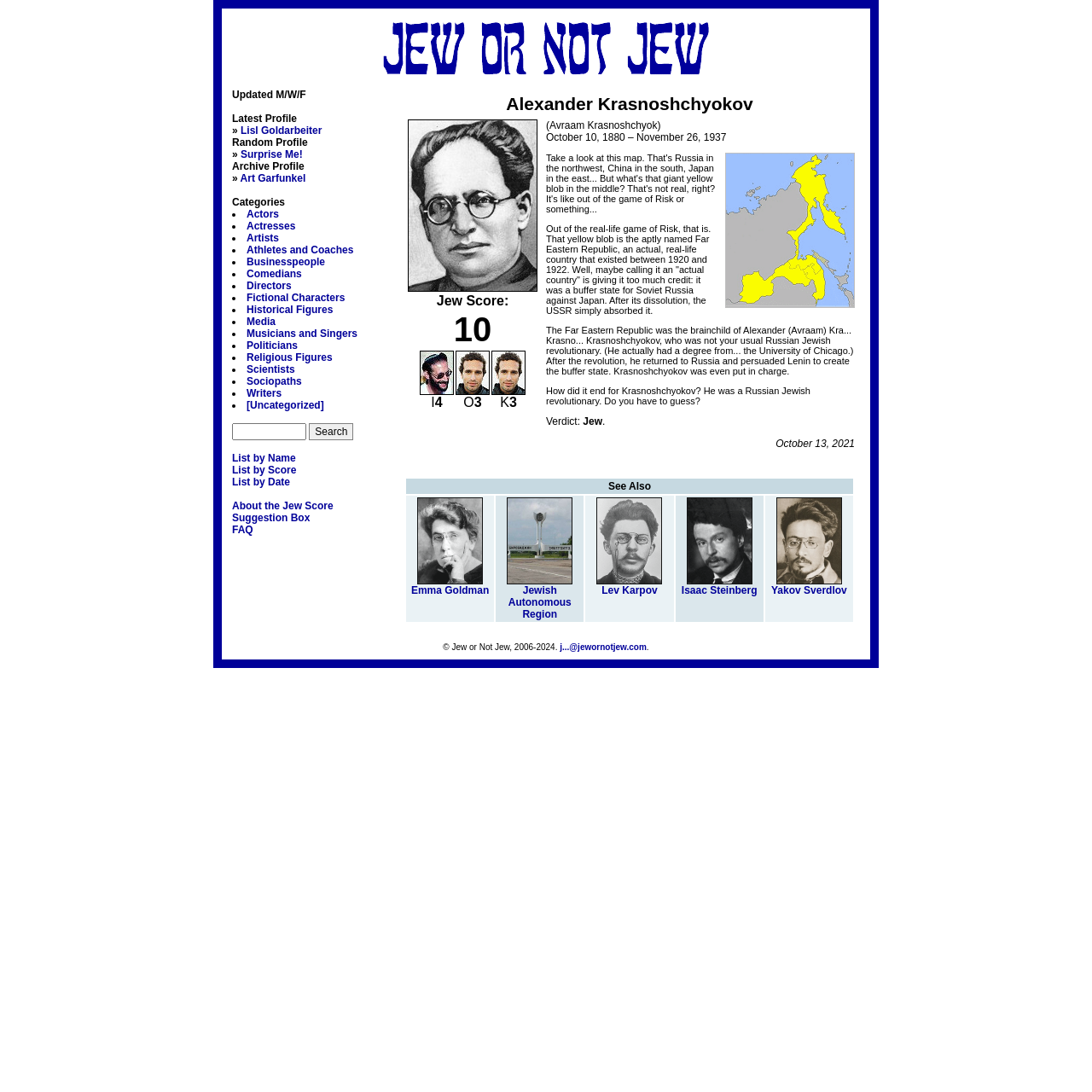Determine the coordinates of the bounding box that should be clicked to complete the instruction: "Read the profile of Alexander Krasnoshchyokov". The coordinates should be represented by four float numbers between 0 and 1: [left, top, right, bottom].

[0.366, 0.081, 0.788, 0.576]